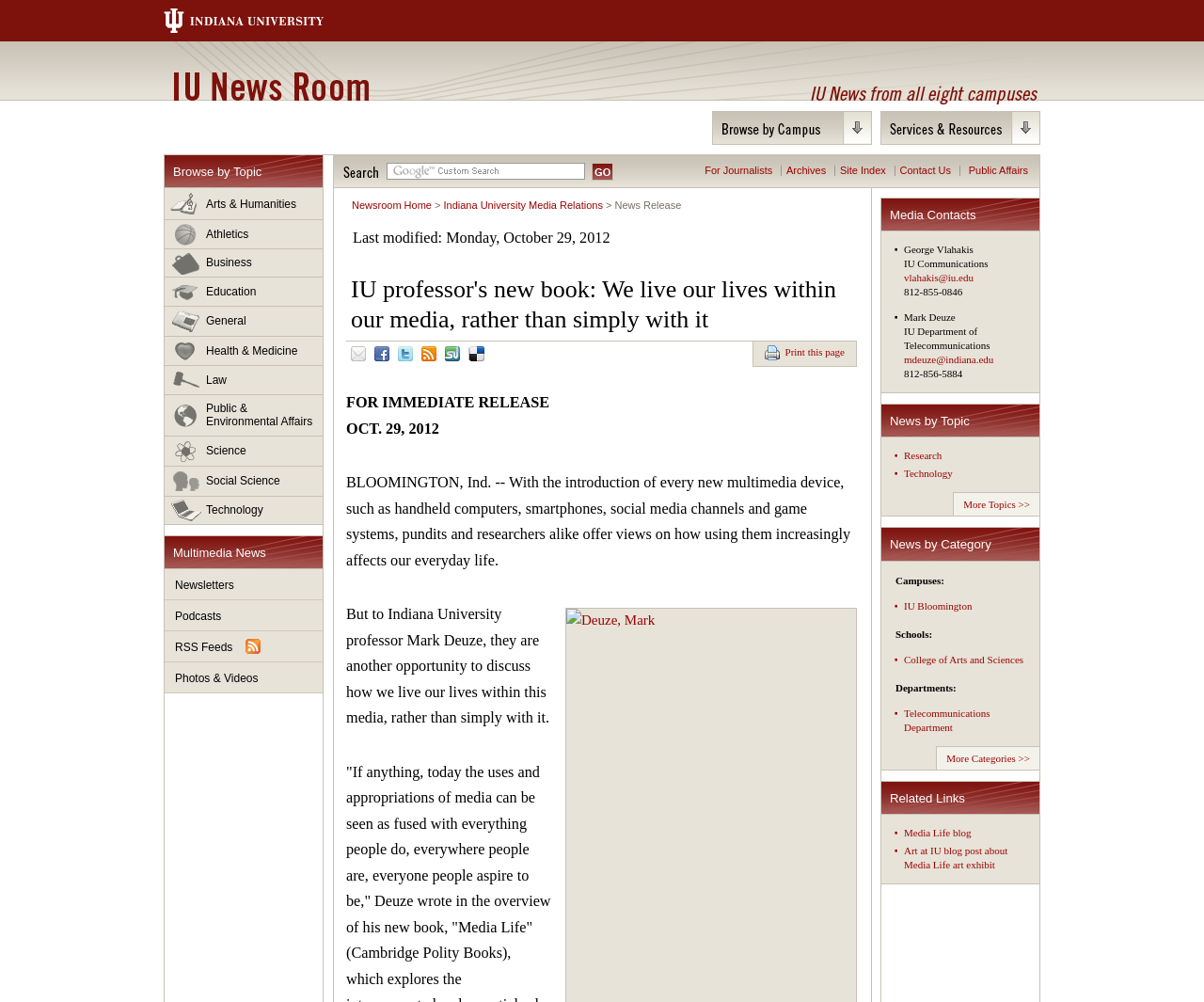Locate the bounding box coordinates of the element that should be clicked to execute the following instruction: "Read more about Media Life blog".

[0.751, 0.825, 0.807, 0.836]